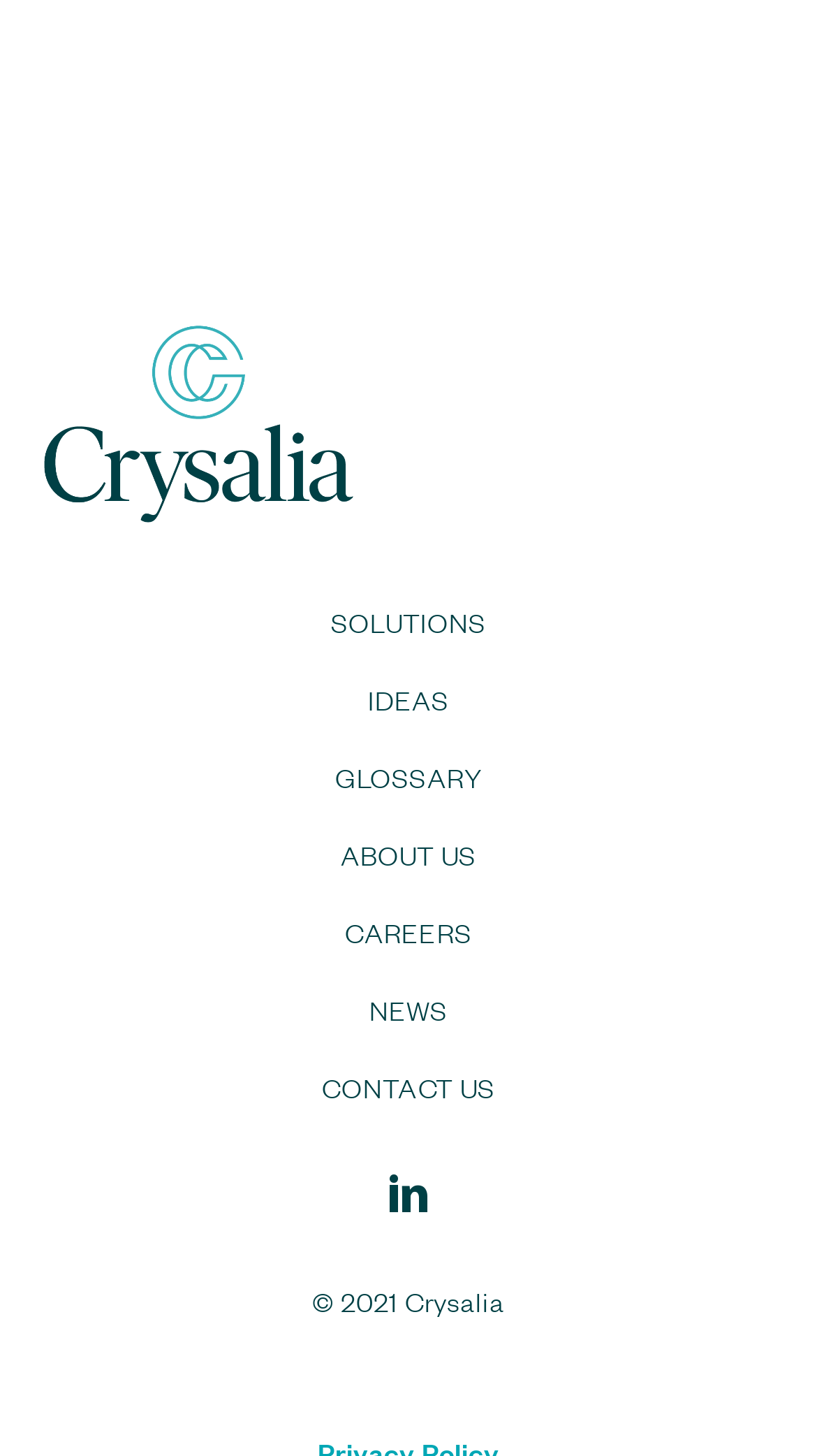Provide the bounding box coordinates for the UI element that is described by this text: "alt="Crysalia Enterprising Family Advisory logo"". The coordinates should be in the form of four float numbers between 0 and 1: [left, top, right, bottom].

[0.051, 0.271, 0.436, 0.302]